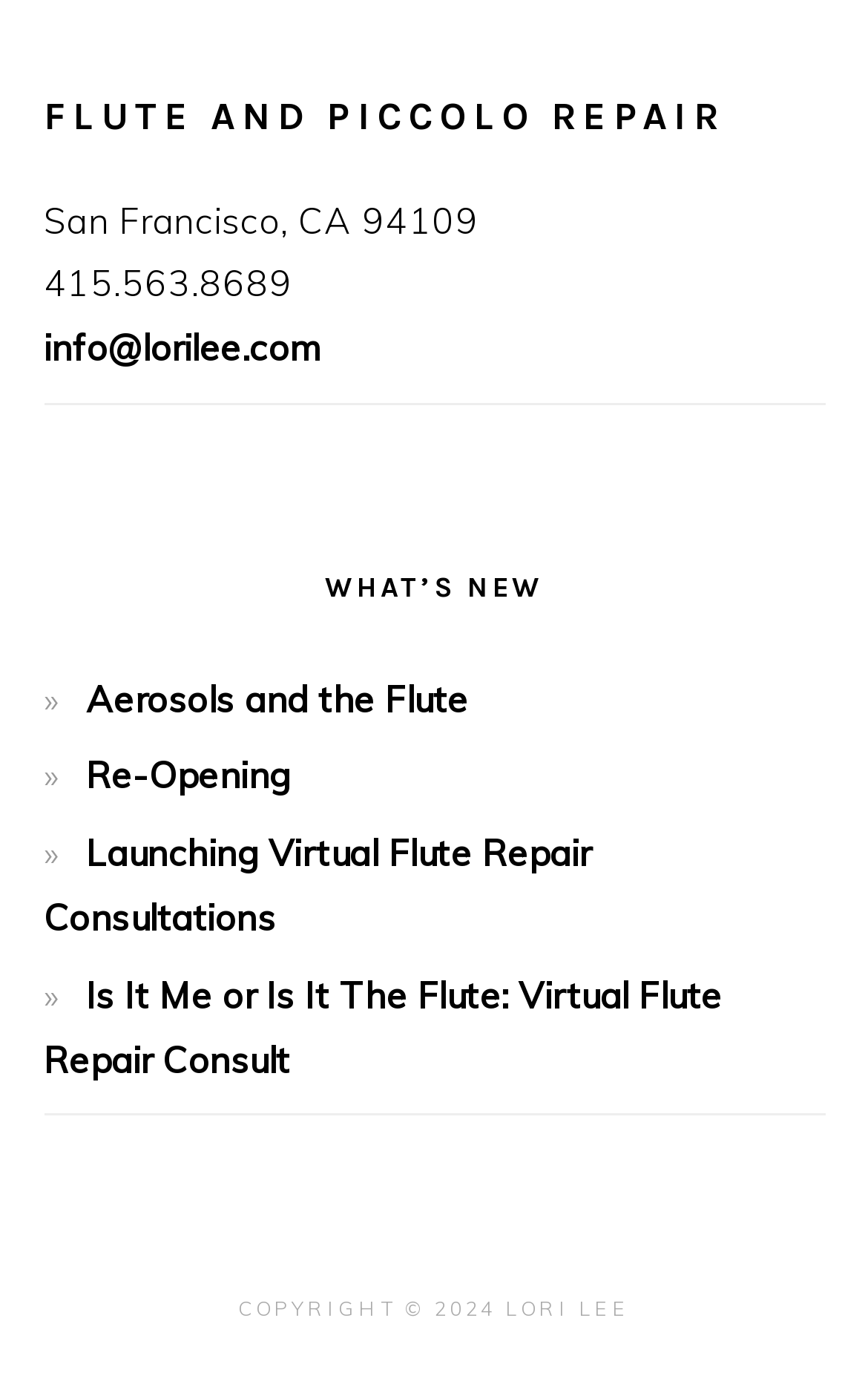What is the phone number of the flute repair service?
Look at the image and respond with a single word or a short phrase.

415.563.8689